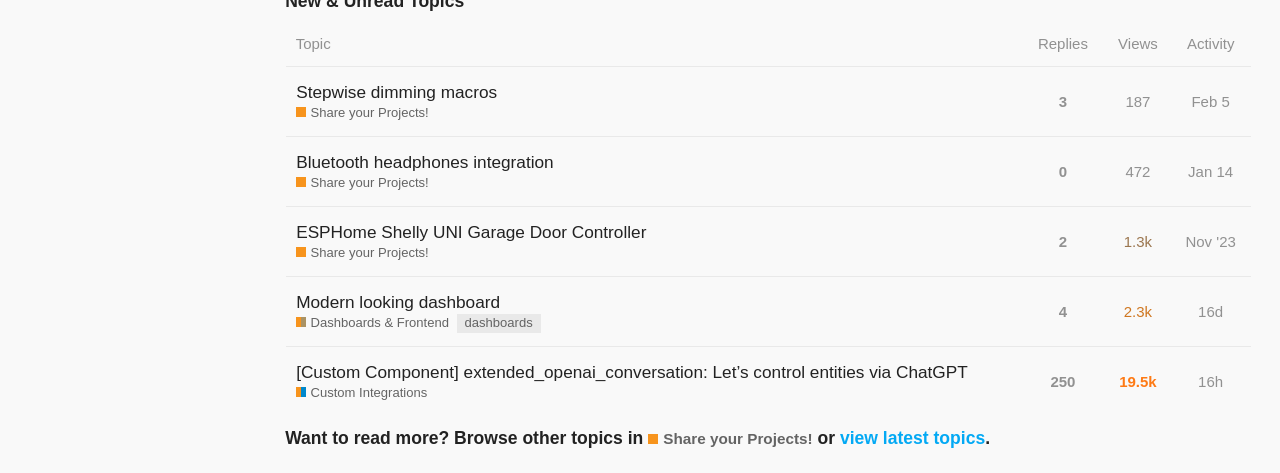Identify the bounding box coordinates of the HTML element based on this description: "All Posts".

None